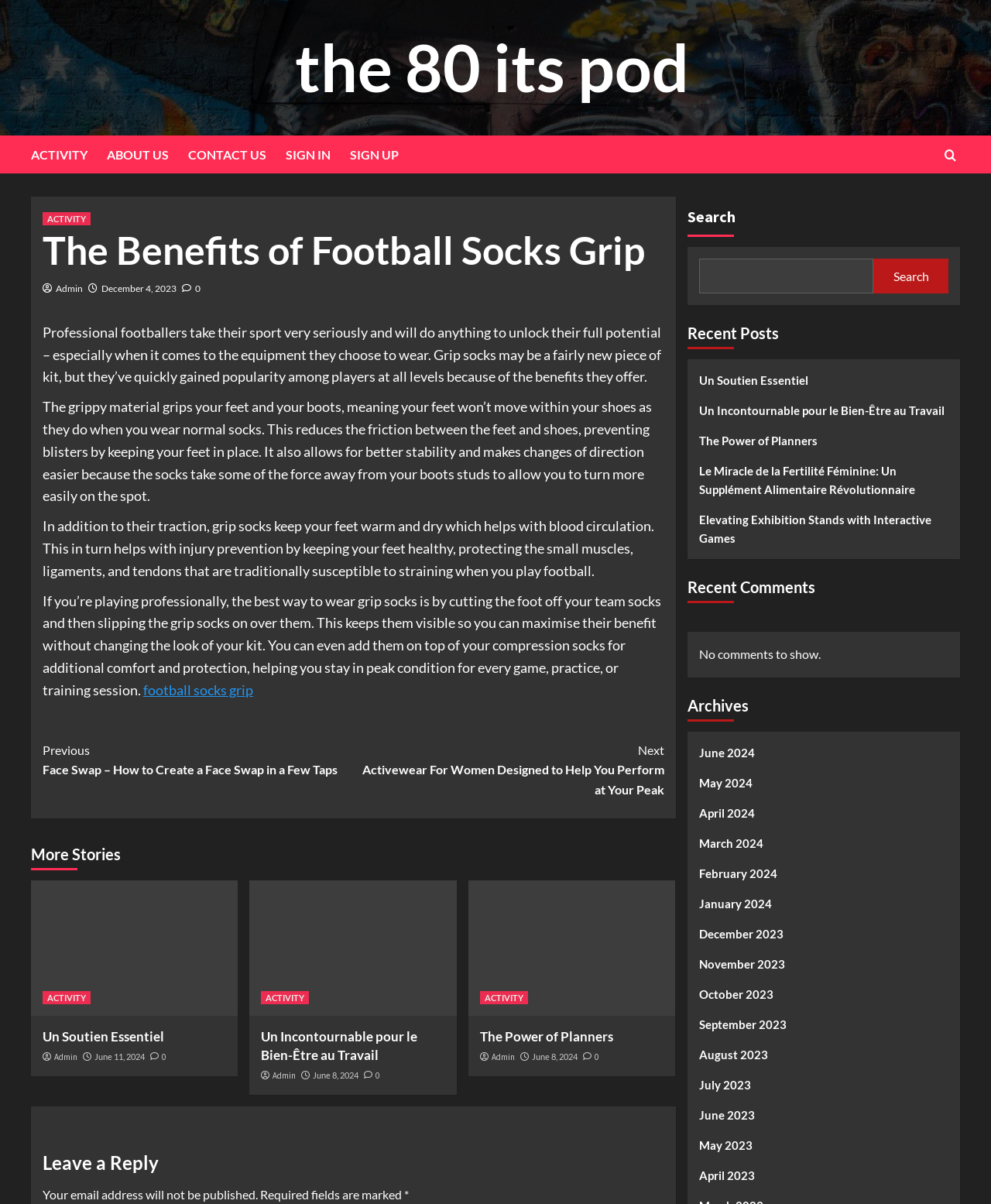Locate the UI element described by ABOUT US in the provided webpage screenshot. Return the bounding box coordinates in the format (top-left x, top-left y, bottom-right x, bottom-right y), ensuring all values are between 0 and 1.

[0.108, 0.113, 0.19, 0.144]